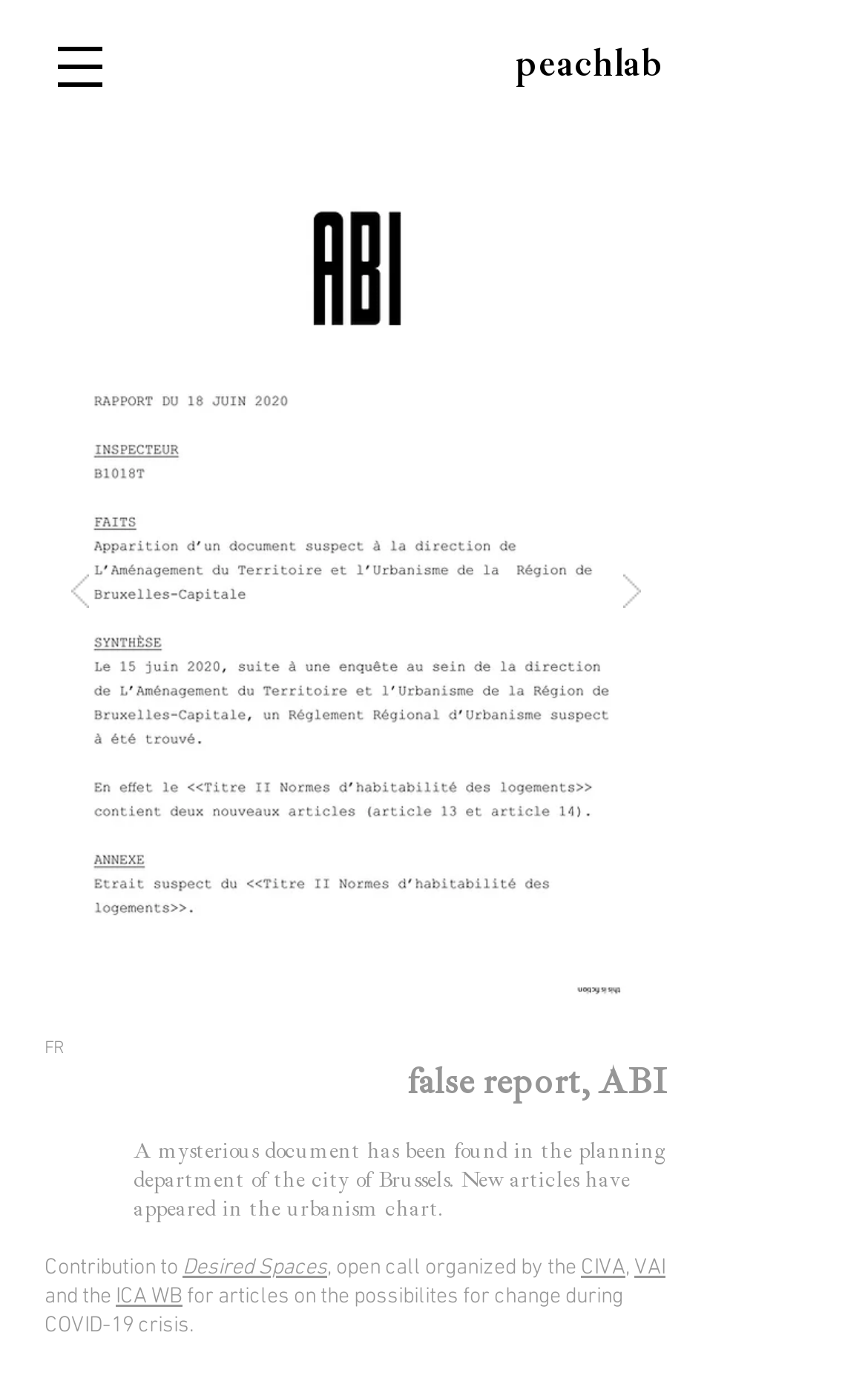Identify the coordinates of the bounding box for the element described below: "FR". Return the coordinates as four float numbers between 0 and 1: [left, top, right, bottom].

[0.051, 0.746, 0.074, 0.761]